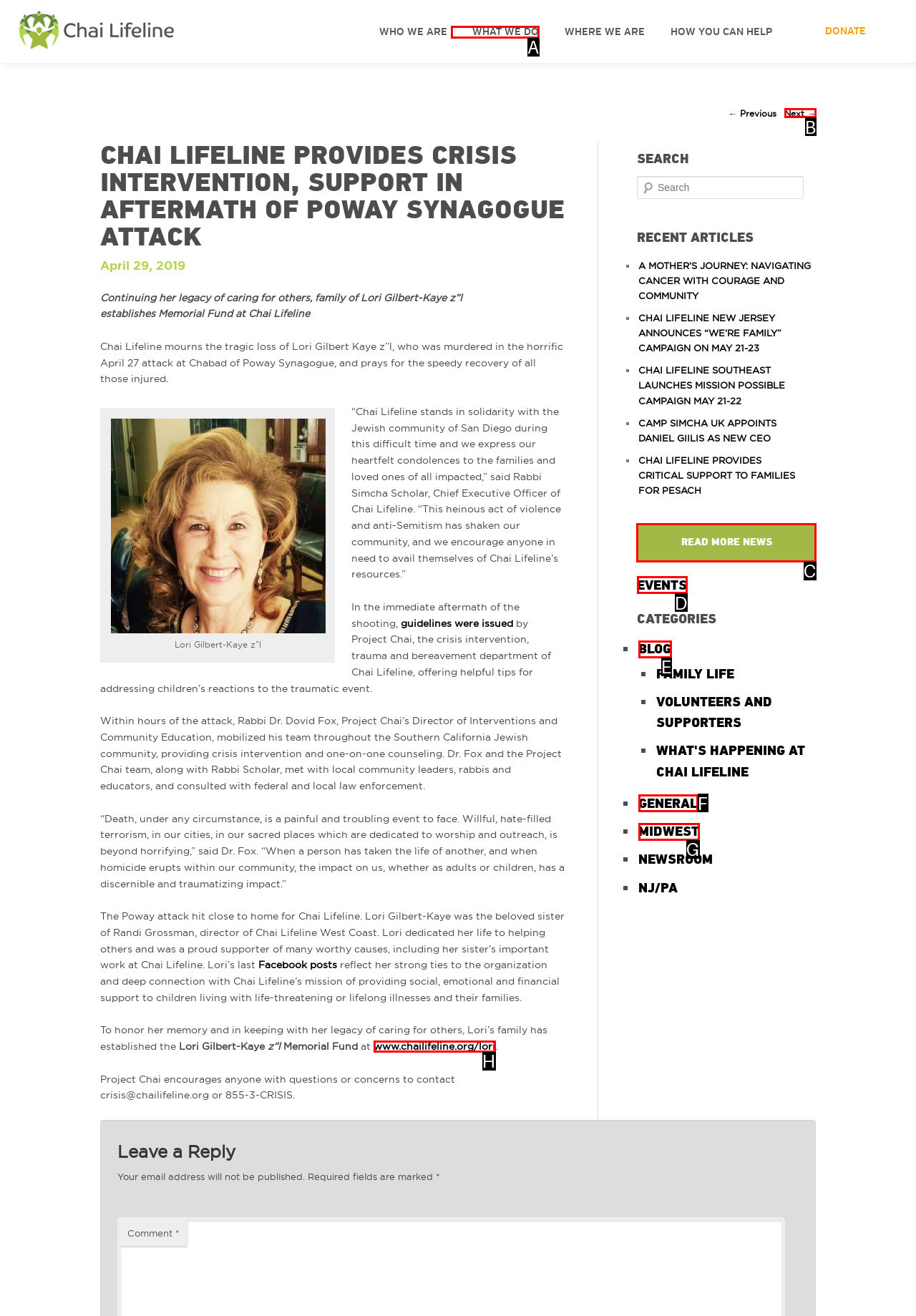Indicate the UI element to click to perform the task: Read more news. Reply with the letter corresponding to the chosen element.

C